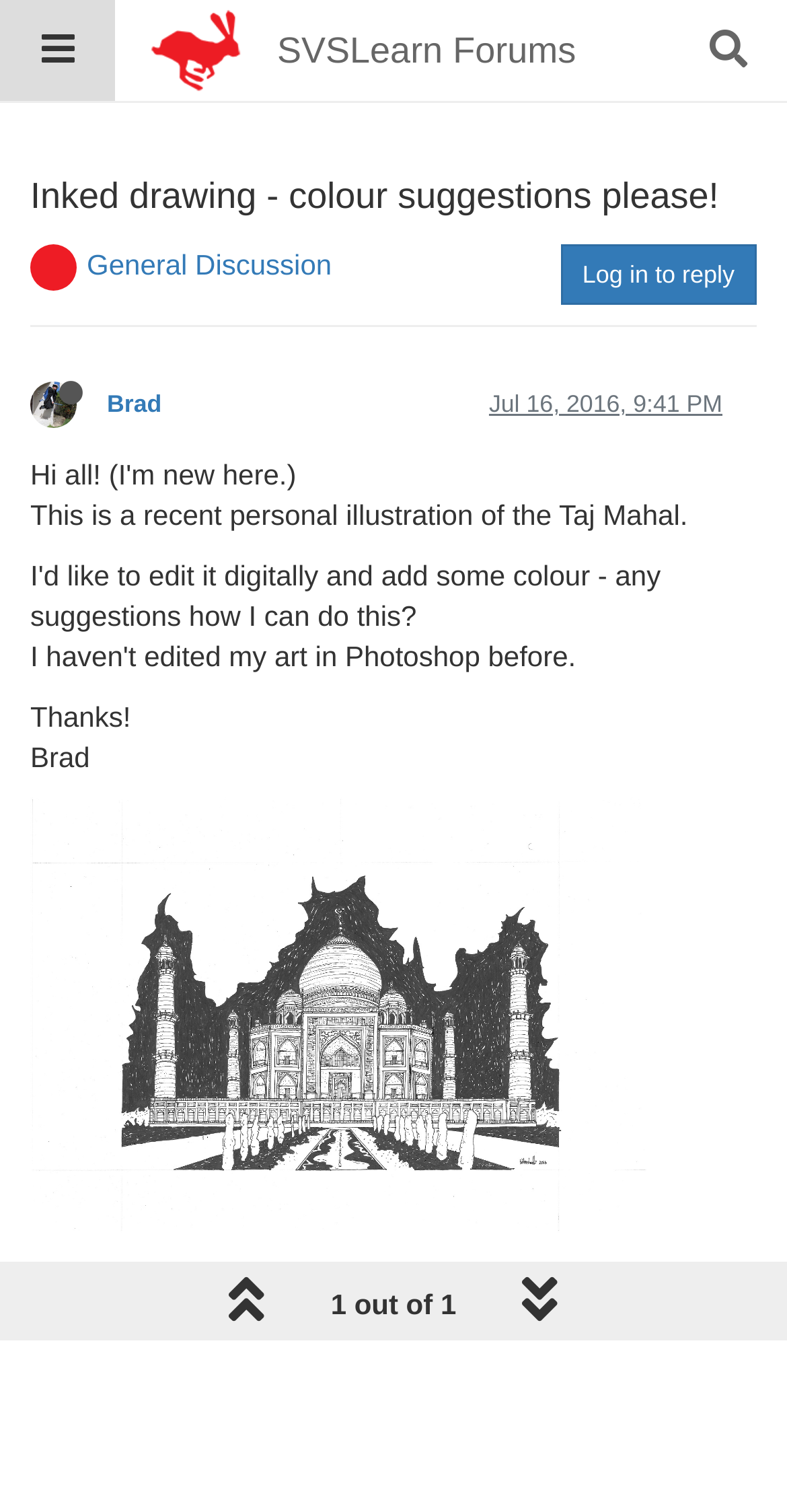For the given element description 1 out of 1, determine the bounding box coordinates of the UI element. The coordinates should follow the format (top-left x, top-left y, bottom-right x, bottom-right y) and be within the range of 0 to 1.

[0.369, 0.842, 0.641, 0.891]